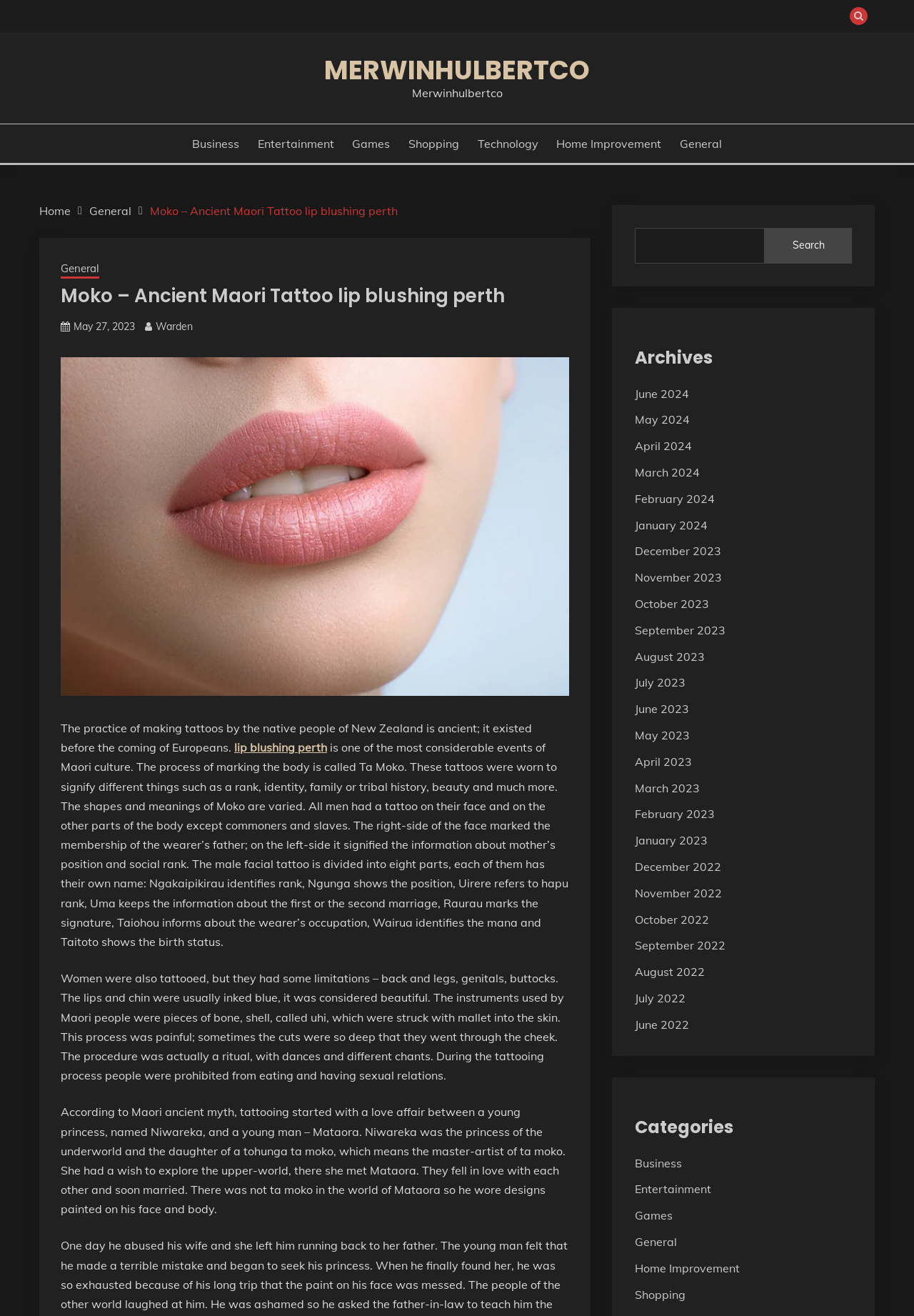Determine the bounding box coordinates of the section to be clicked to follow the instruction: "Click the search button". The coordinates should be given as four float numbers between 0 and 1, formatted as [left, top, right, bottom].

[0.837, 0.173, 0.932, 0.2]